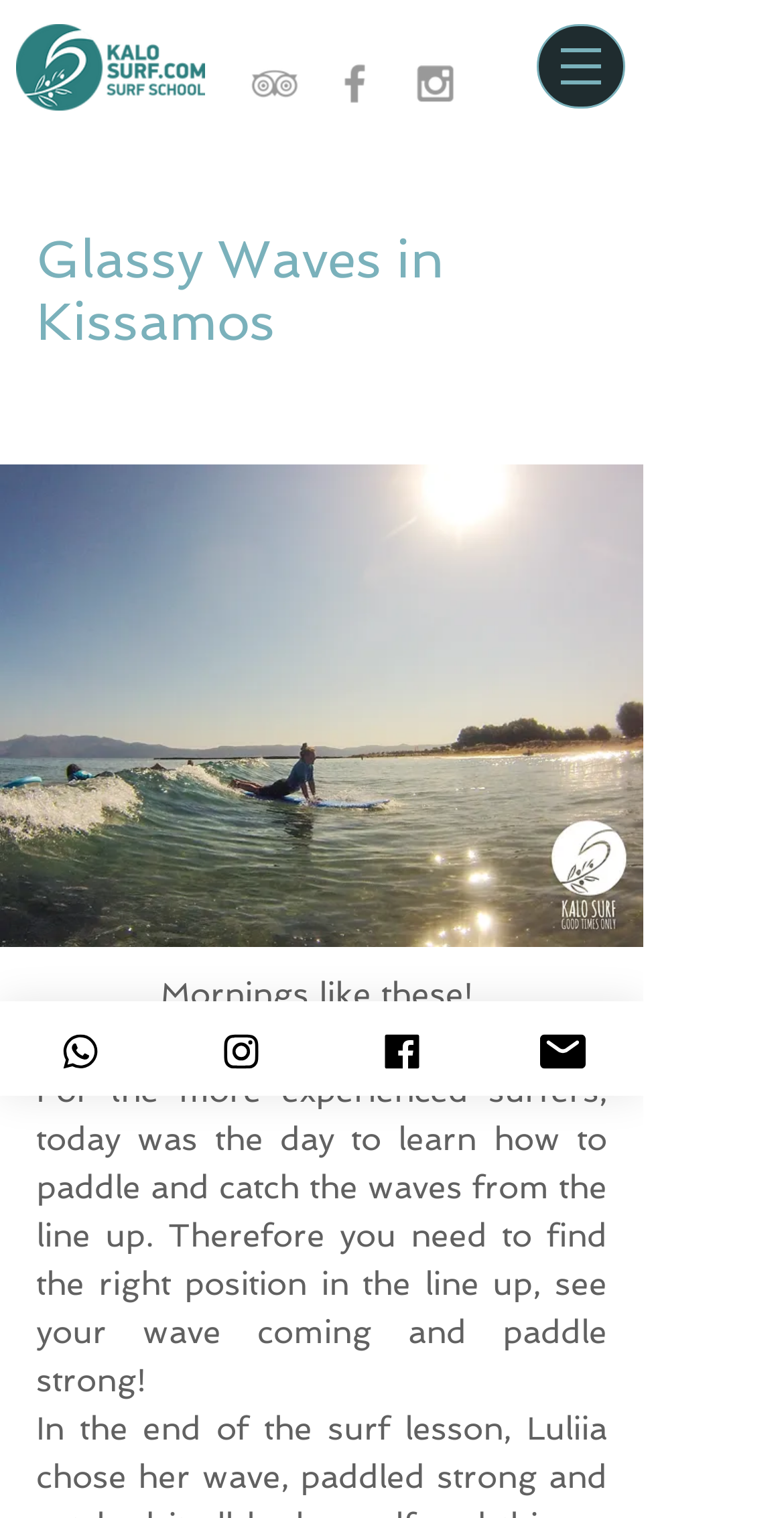Your task is to extract the text of the main heading from the webpage.

Glassy Waves in Kissamos